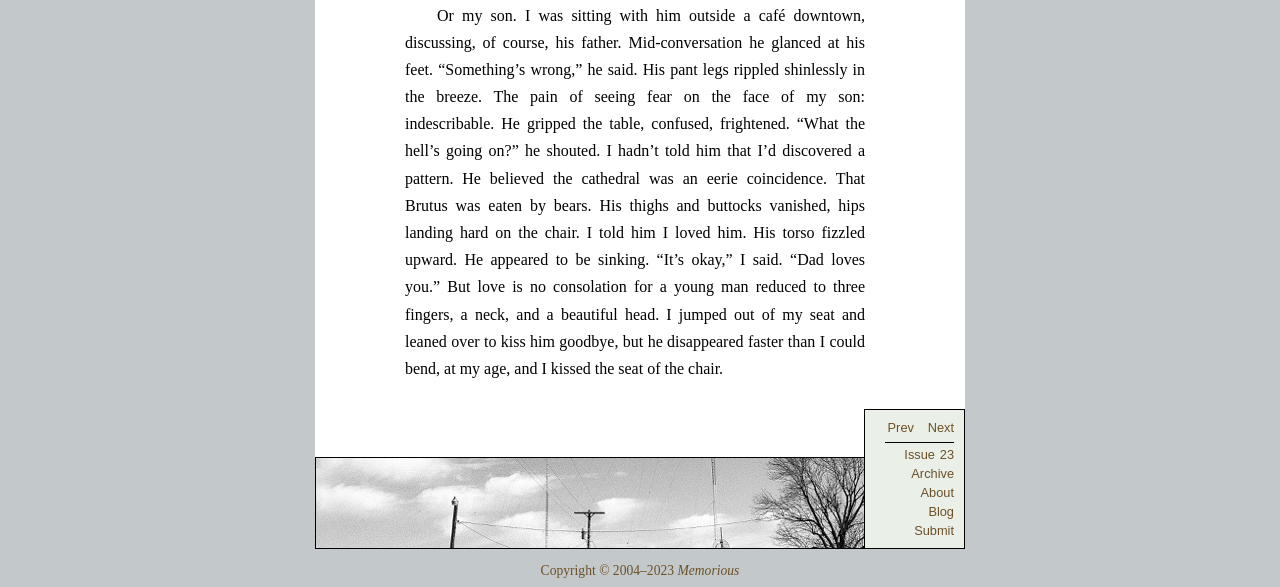What is the copyright year range?
Based on the image, answer the question with as much detail as possible.

The copyright year range is mentioned at the bottom of the page as 'Copyright © 2004–2023 Memorious'.